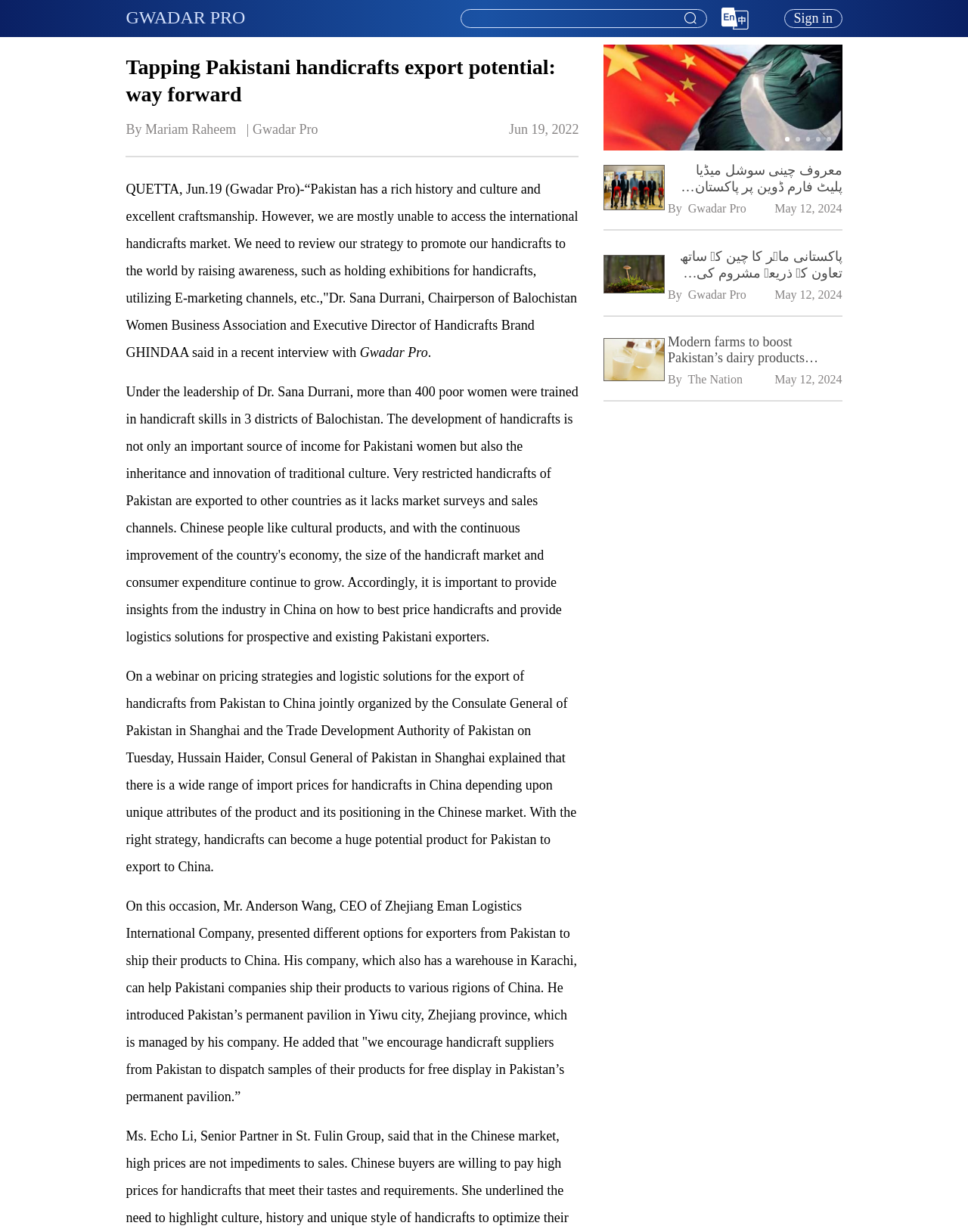Find the bounding box coordinates for the UI element that matches this description: "GWADAR PRO".

[0.13, 0.006, 0.253, 0.022]